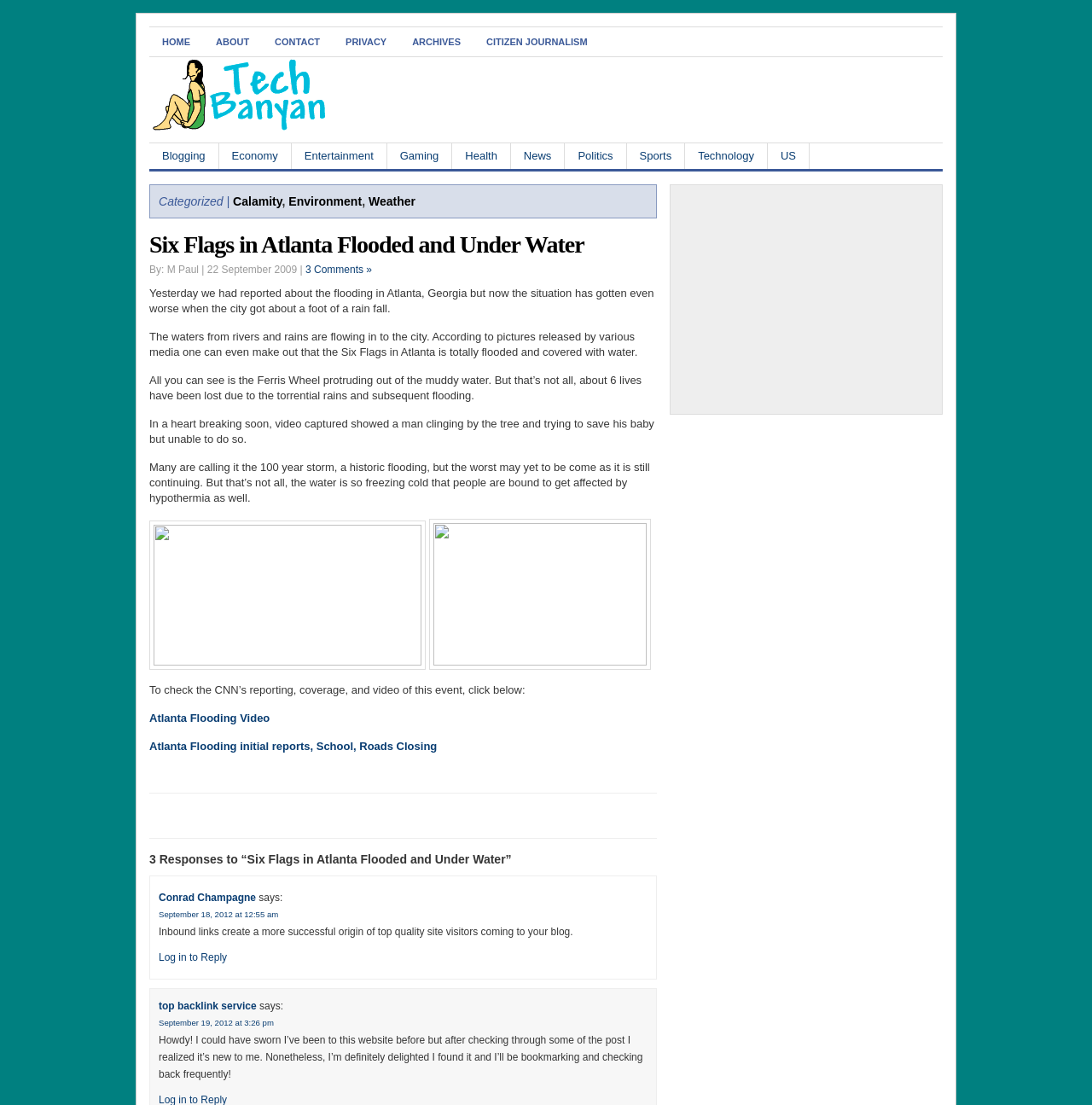Determine the bounding box coordinates for the HTML element described here: "Conrad Champagne".

[0.145, 0.807, 0.234, 0.818]